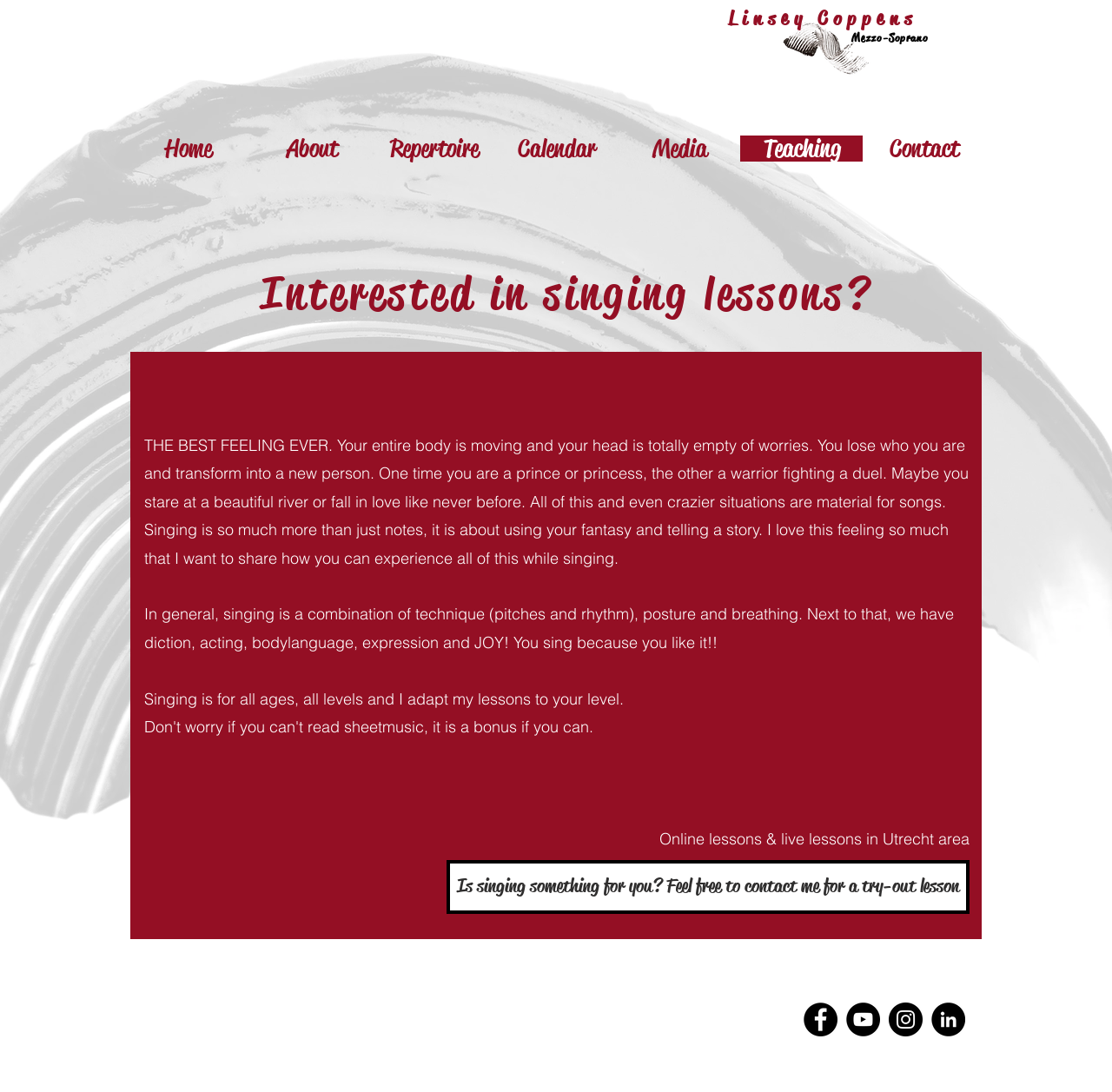What is the purpose of singing according to Linsey Coppens?
Please answer the question with a detailed response using the information from the screenshot.

According to the webpage, Linsey Coppens says 'Singing is so much more than just notes, it is about using your fantasy and telling a story.', indicating that the purpose of singing is to tell a story.